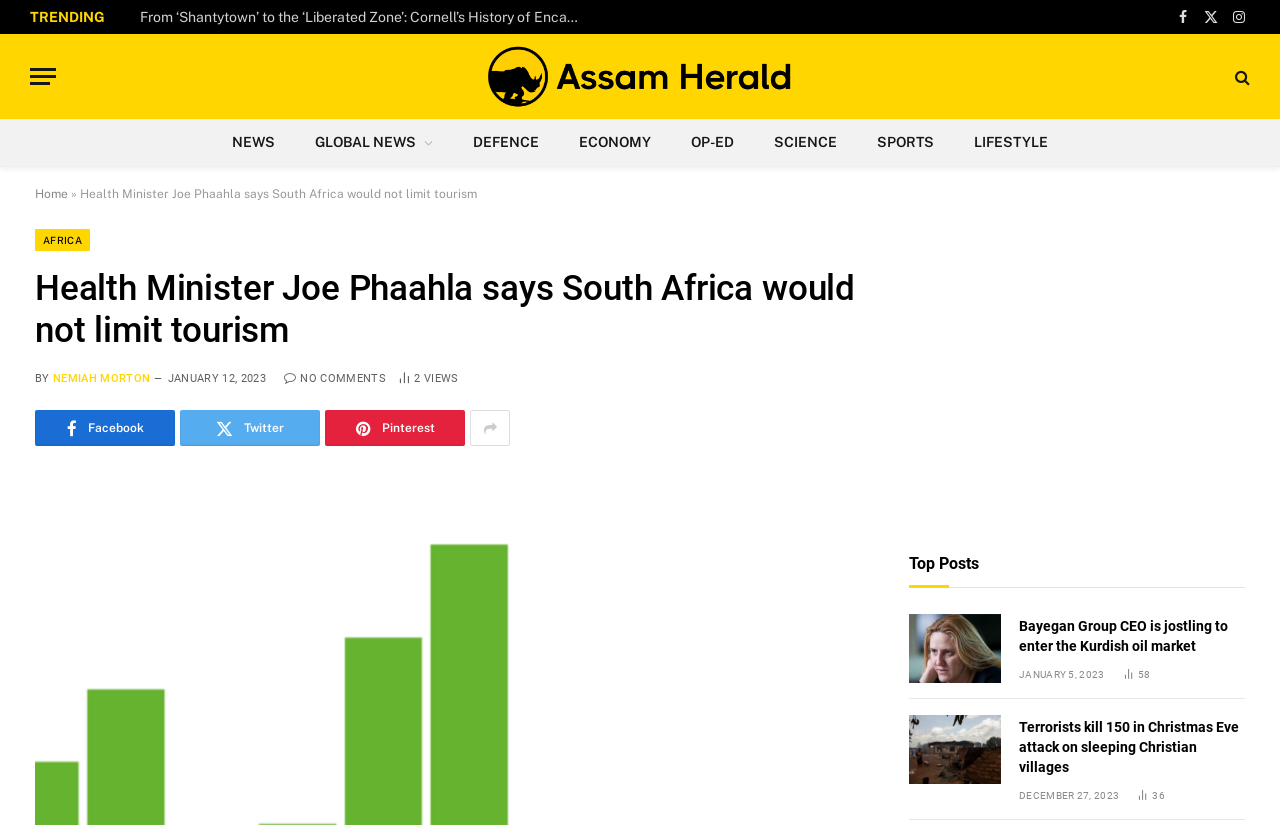How many article views does the article 'Bayegan Group CEO is jostling to enter the Kurdish oil market' have?
Based on the image, provide your answer in one word or phrase.

58